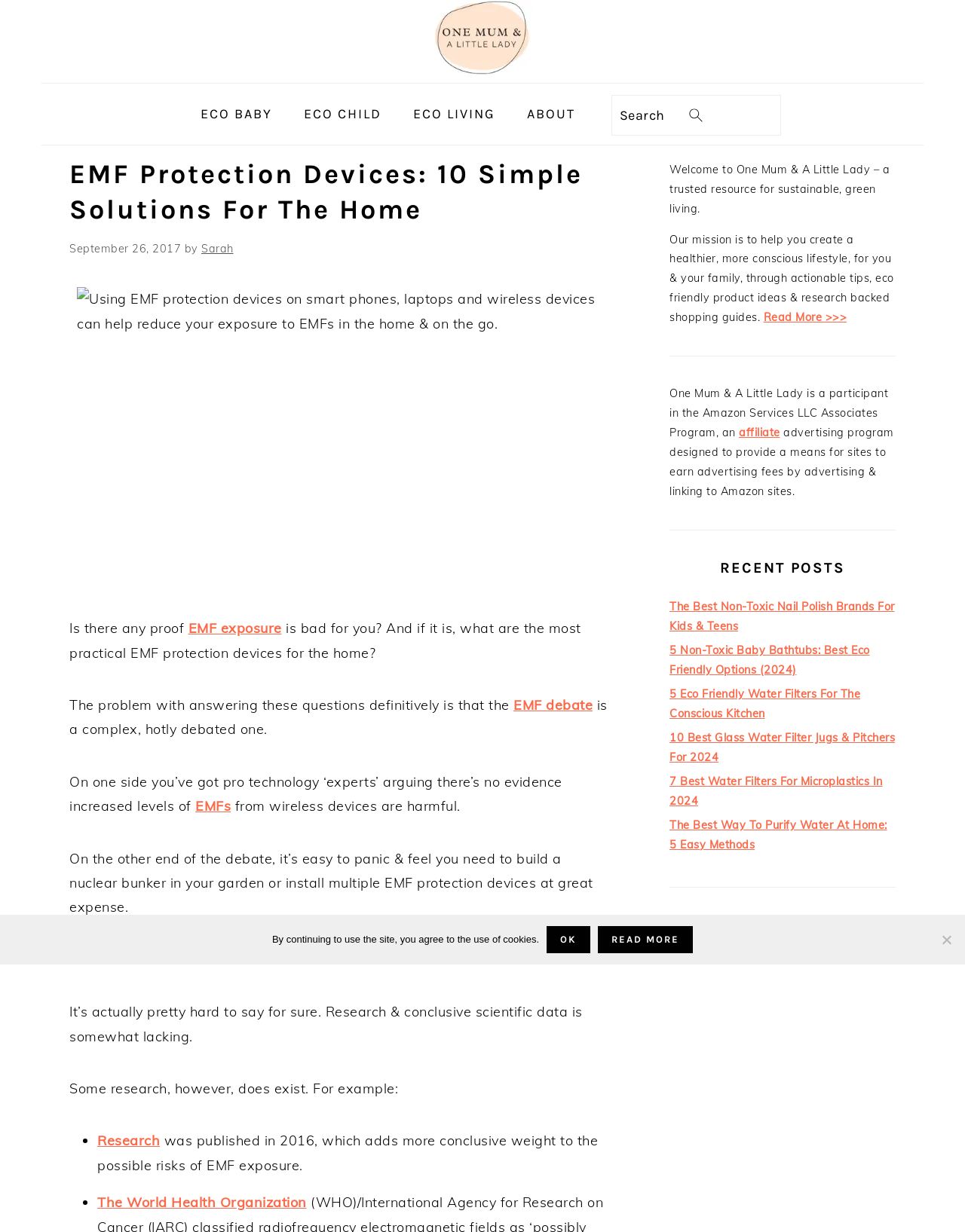Please find the bounding box coordinates for the clickable element needed to perform this instruction: "Read the 'EMF Protection Devices: 10 Simple Solutions For The Home' article".

[0.072, 0.127, 0.634, 0.184]